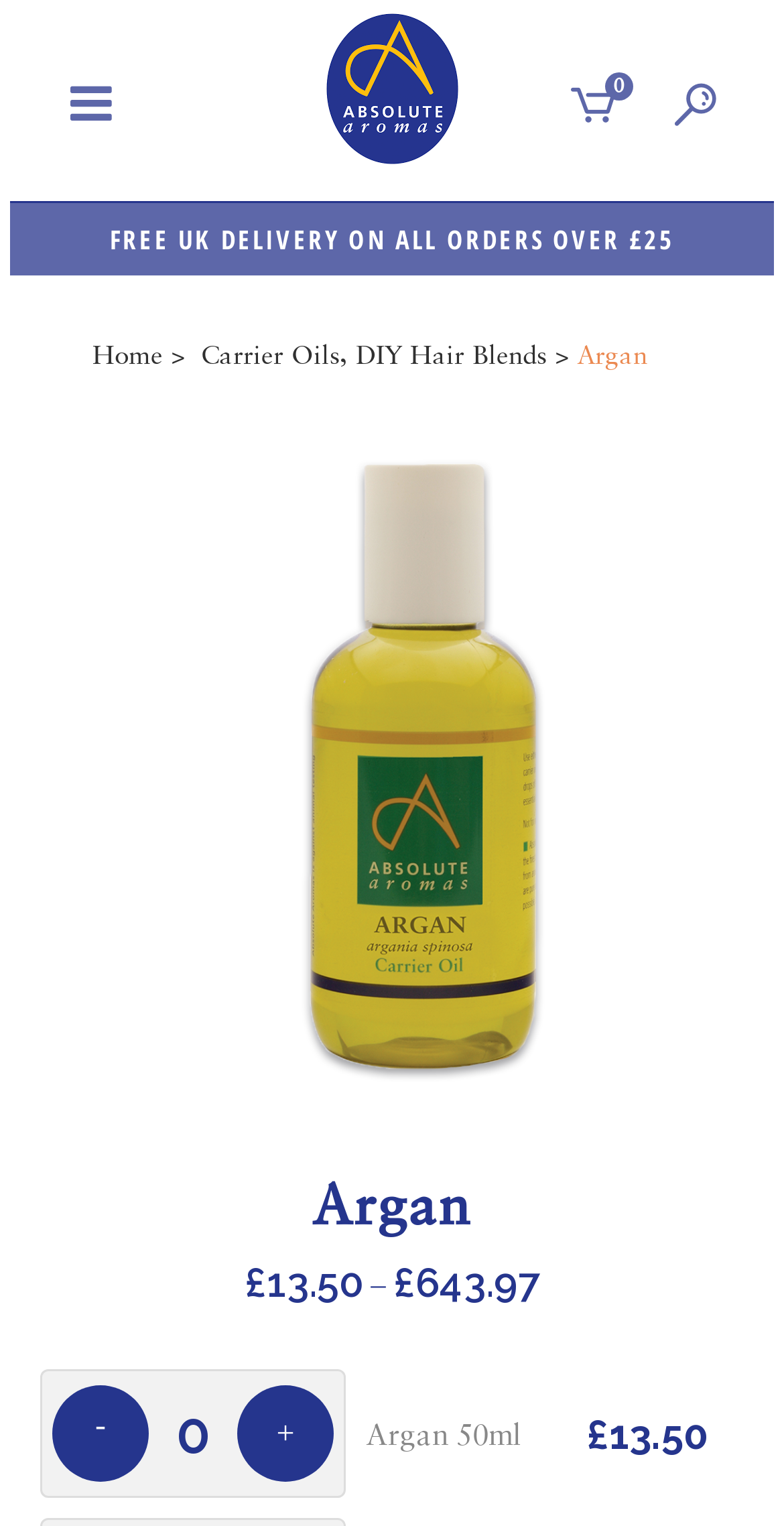What is the quantity of Argan Carrier Oil that can be ordered?
Please analyze the image and answer the question with as much detail as possible.

I found the quantity of Argan Carrier Oil that can be ordered by looking at the product information section, where it is listed as 50ml.